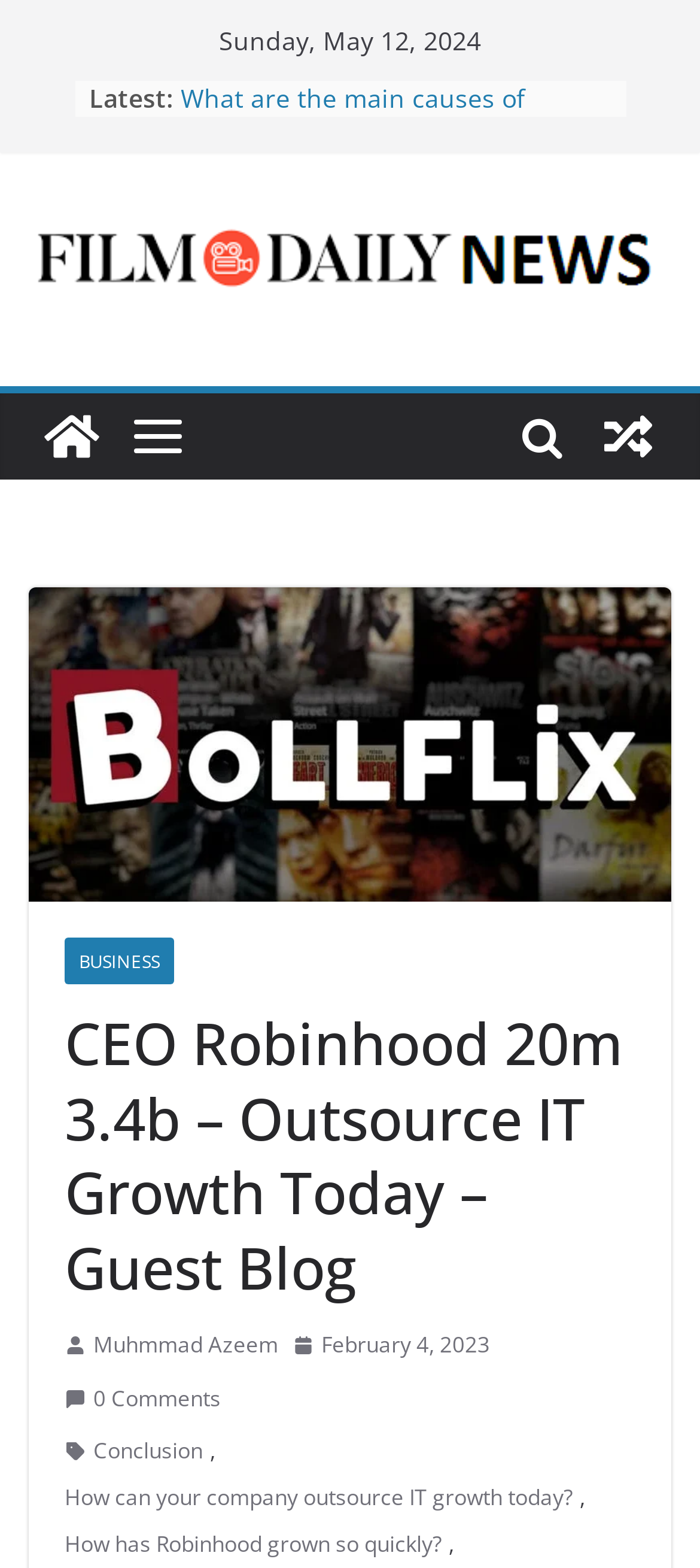Please identify the bounding box coordinates of the element's region that should be clicked to execute the following instruction: "Read about TOP 10 Live Streaming Services Singapore". The bounding box coordinates must be four float numbers between 0 and 1, i.e., [left, top, right, bottom].

[0.258, 0.052, 0.794, 0.096]